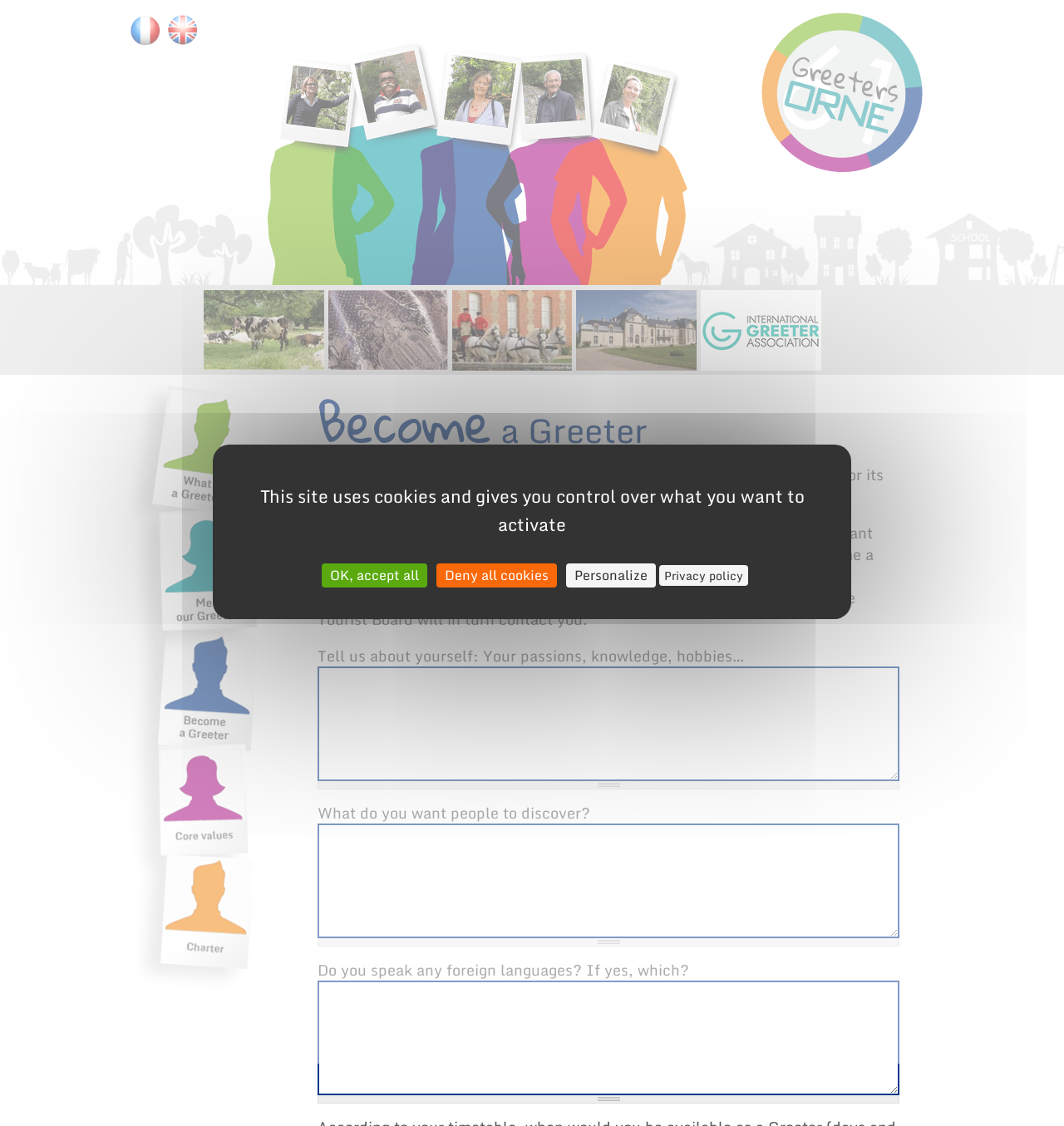What is required to become a Greeter?
Respond to the question with a well-detailed and thorough answer.

According to the webpage, to become a Greeter, one needs to have a passion for the Orne region's history, landscapes, culture, or gastronomy, and possess qualities such as being welcoming, available, straightforward, tolerant, and having a taste for meeting new people.